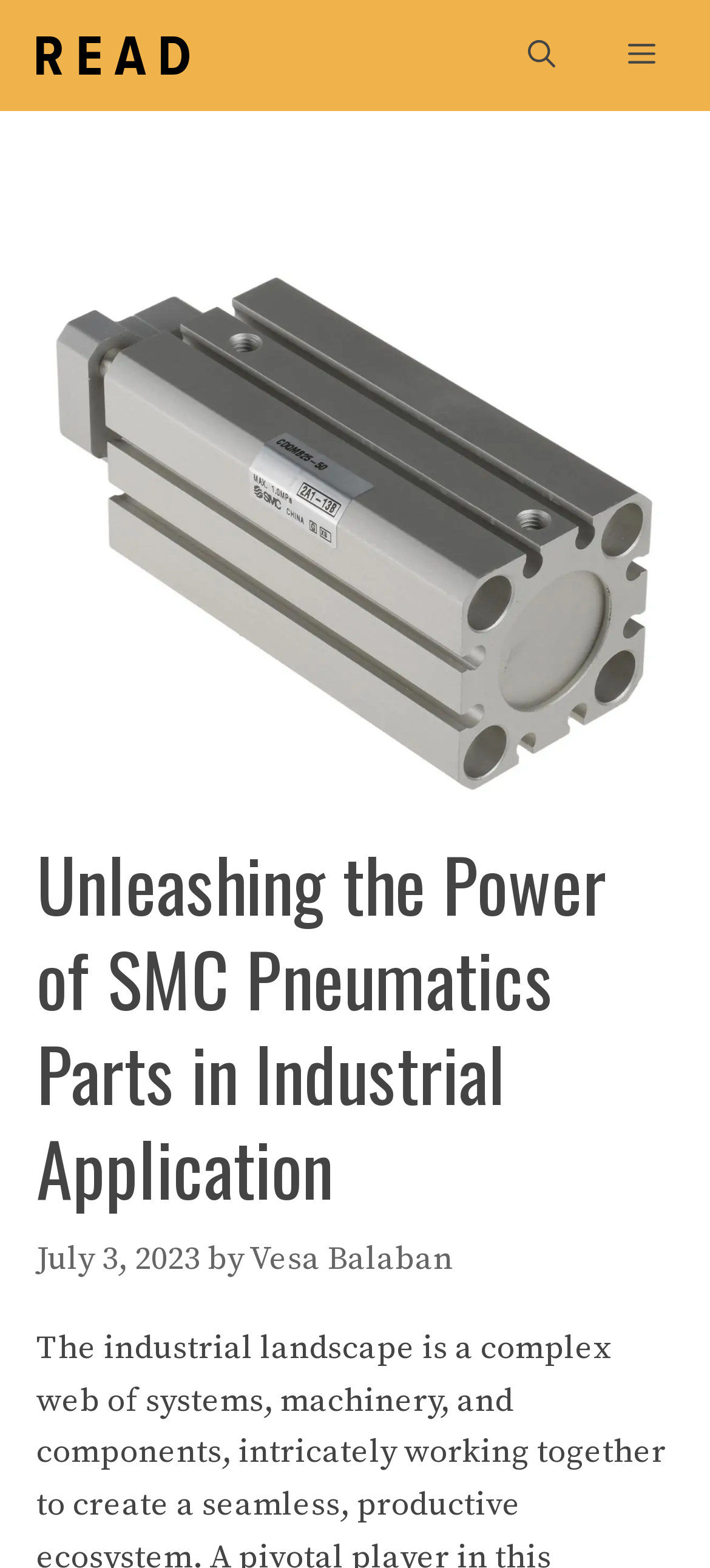Please locate and retrieve the main header text of the webpage.

Unleashing the Power of SMC Pneumatics Parts in Industrial Application